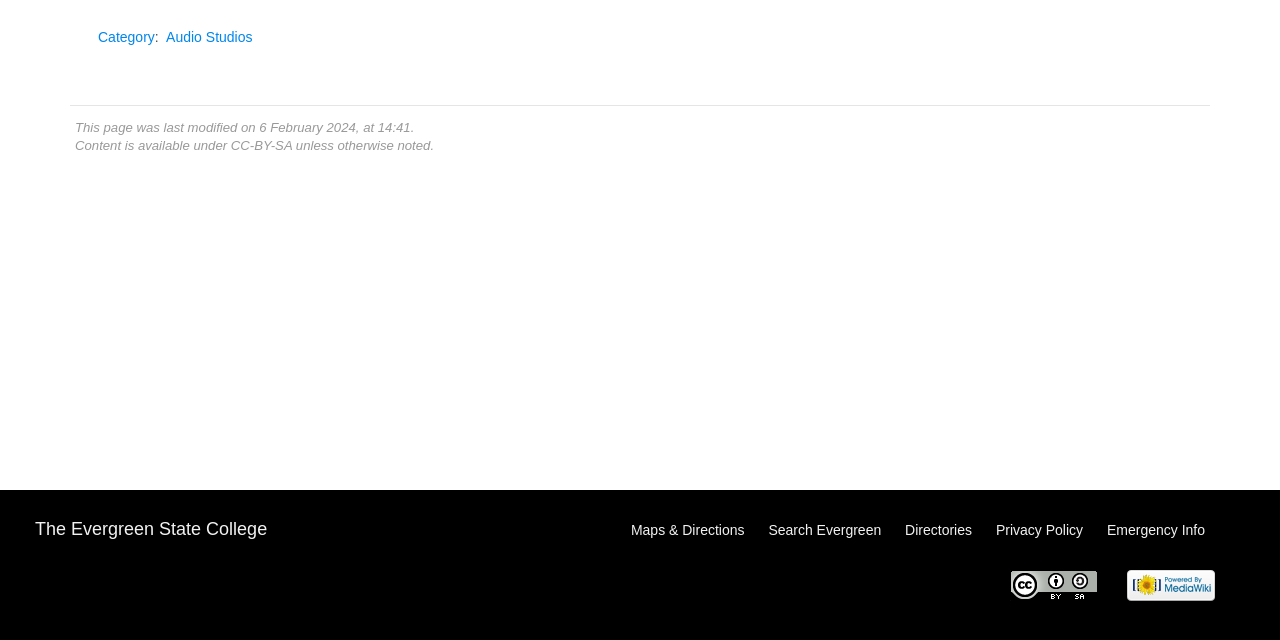Predict the bounding box of the UI element based on this description: "Audio Studios".

[0.13, 0.046, 0.197, 0.071]